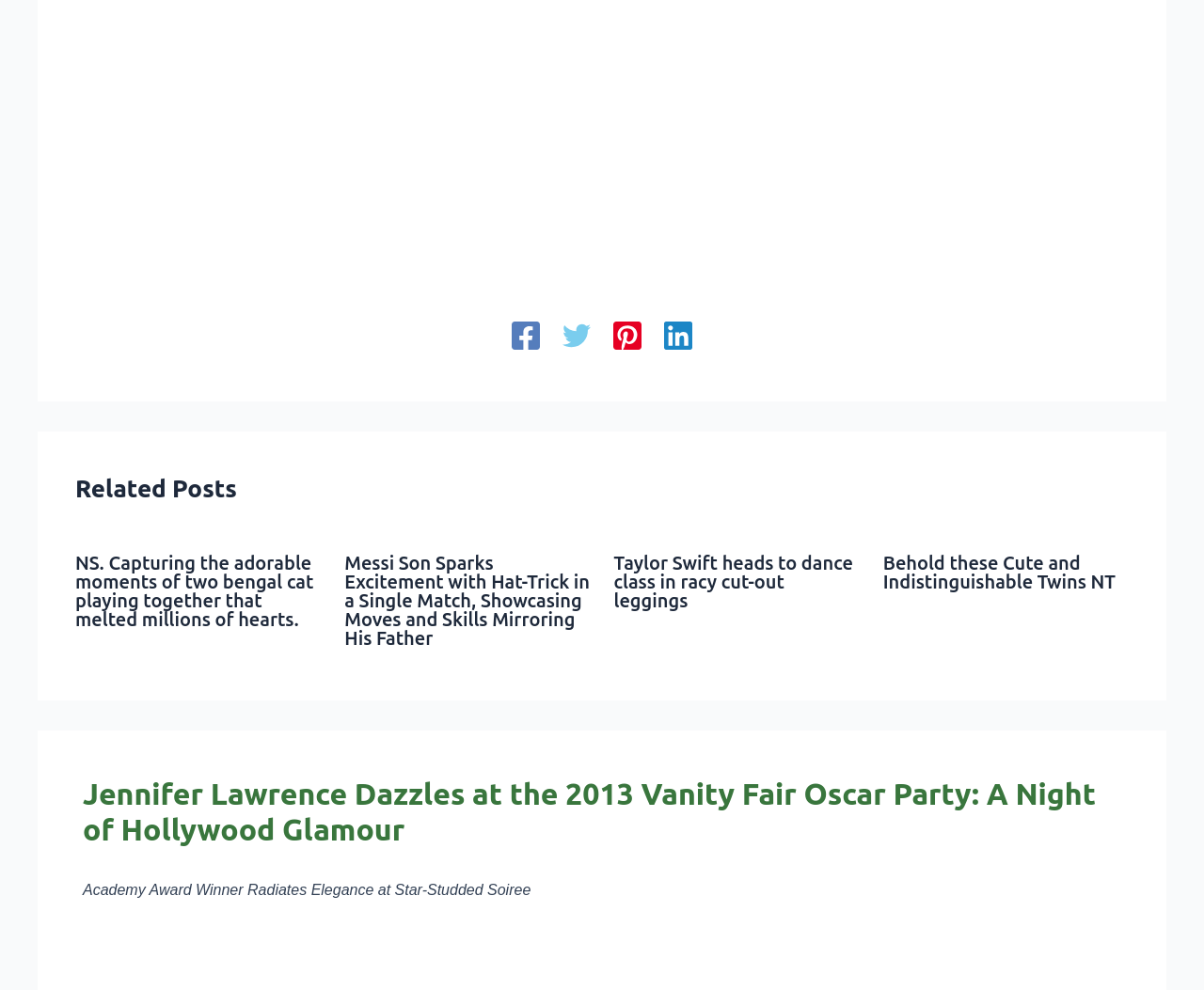Show the bounding box coordinates of the region that should be clicked to follow the instruction: "Share on Twitter."

[0.467, 0.325, 0.491, 0.356]